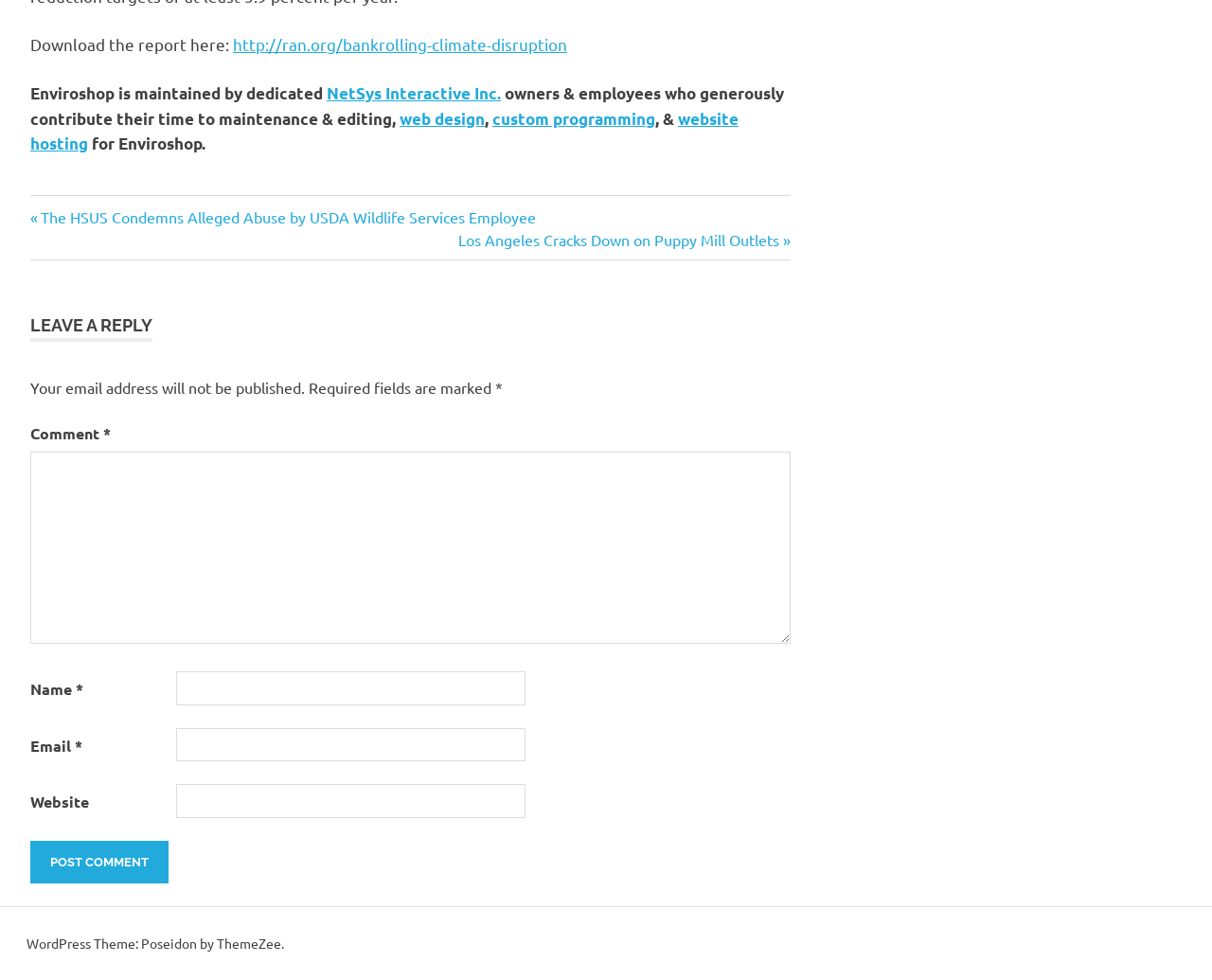What is required to leave a comment?
Please interpret the details in the image and answer the question thoroughly.

The 'Leave a reply' section requires users to fill in their 'Name', 'Email', and 'Comment' in the respective text boxes, which are marked as required fields.